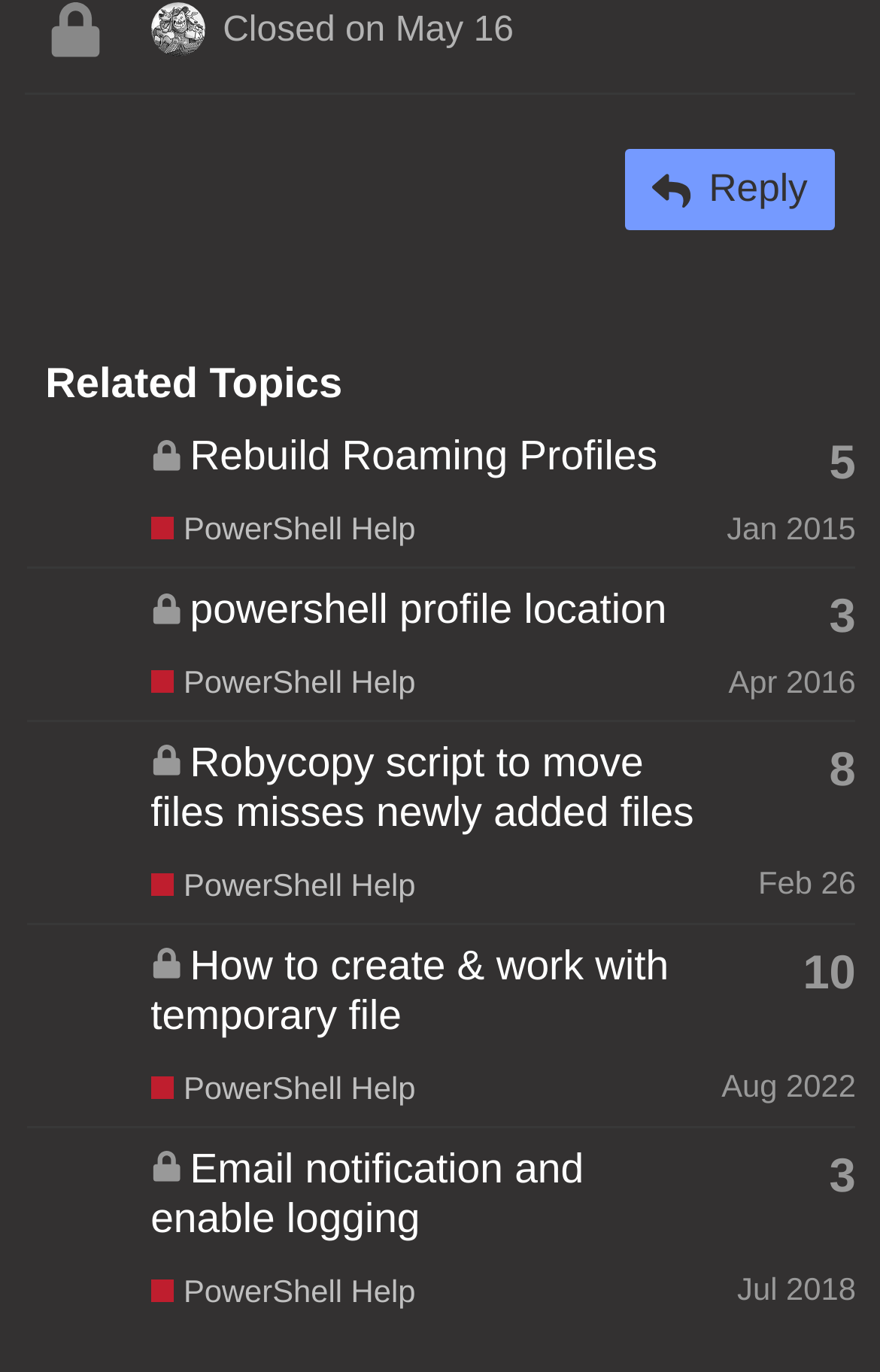Refer to the image and answer the question with as much detail as possible: Who is the latest poster of the third topic?

The latest poster of the third topic can be found by looking at the link element within the third gridcell, which contains the text 'system's profile, latest poster'.